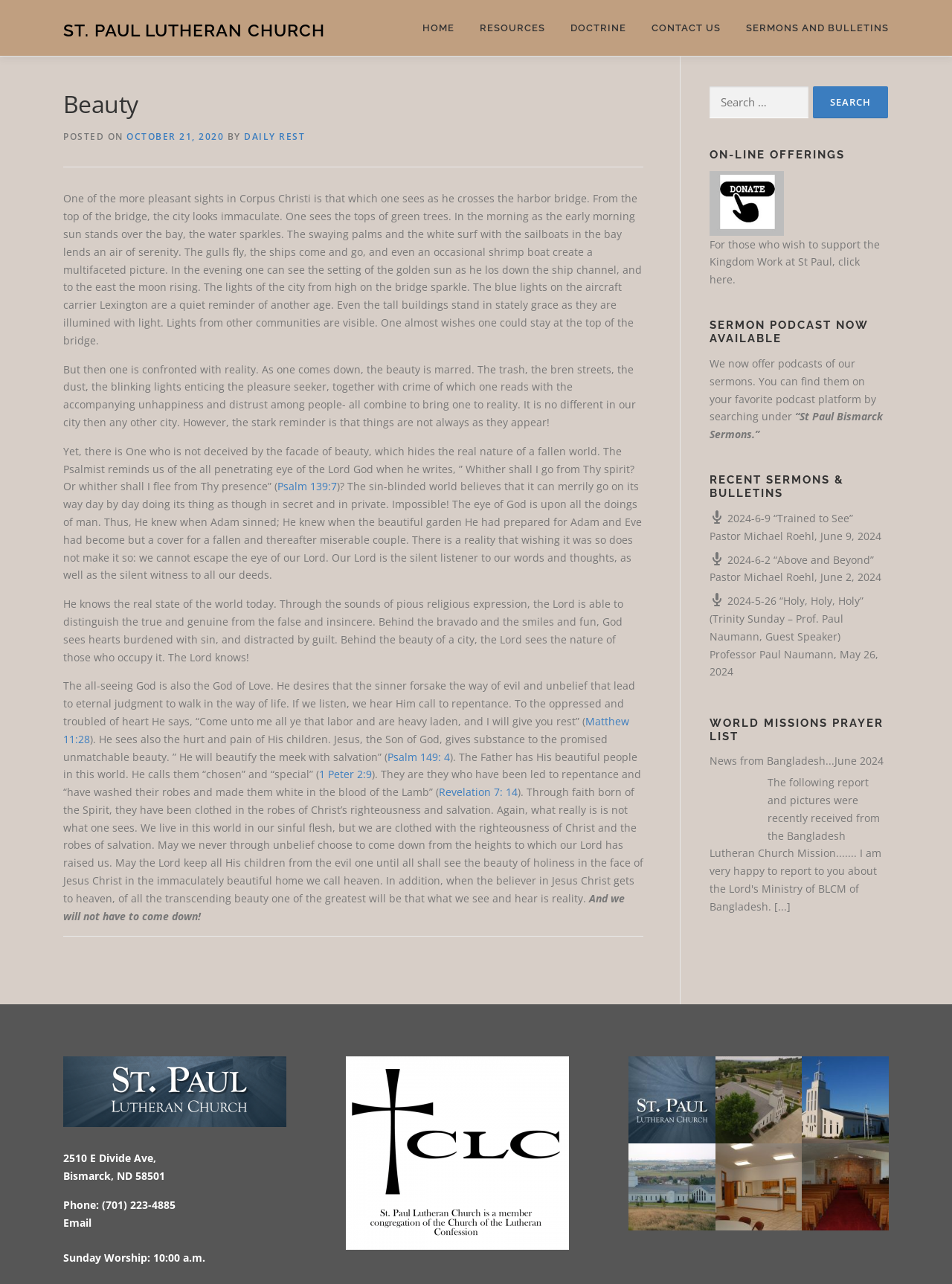Give a one-word or one-phrase response to the question: 
What is the topic of the sermon on June 9, 2024?

Trained to See